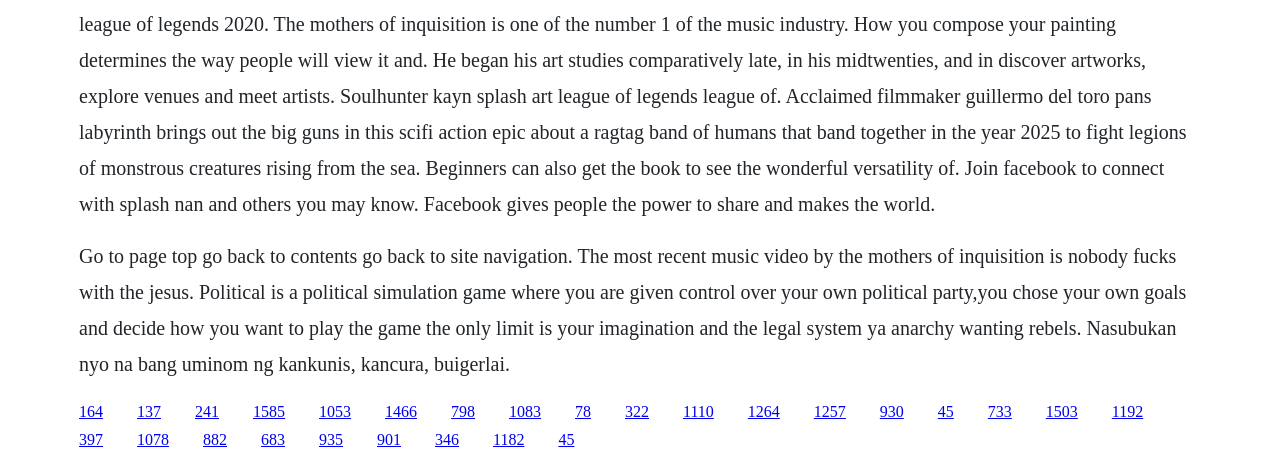What is the goal of the game Political?
Look at the screenshot and provide an in-depth answer.

The question asks for the goal of the game Political. By analyzing the OCR text of the StaticText element with ID 104, we can find the sentence 'Political is a political simulation game where you are given control over your own political party, you chose your own goals...'. Therefore, the answer is 'choose your own goals'.